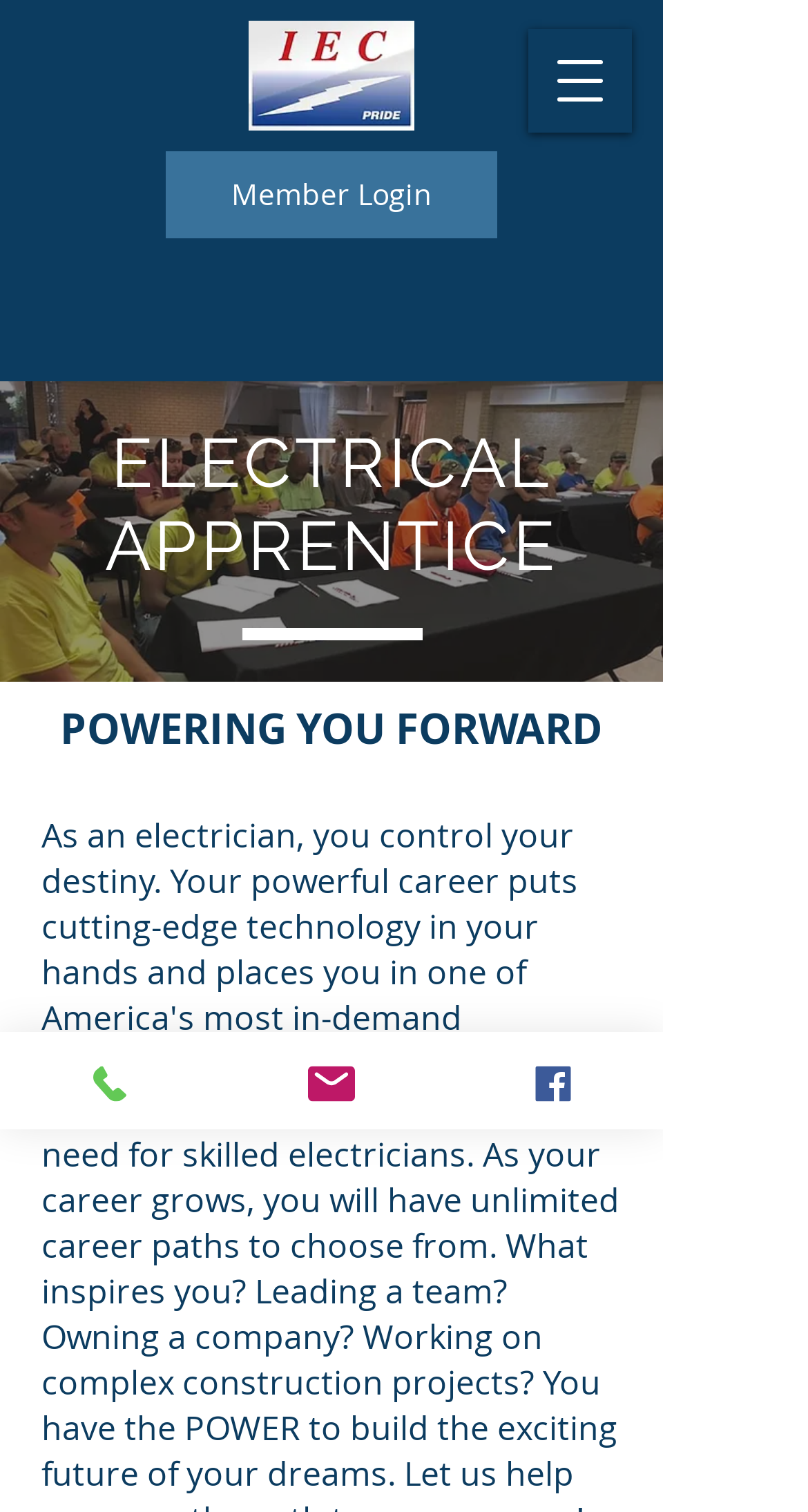Give the bounding box coordinates for the element described by: "Phone".

[0.0, 0.683, 0.274, 0.747]